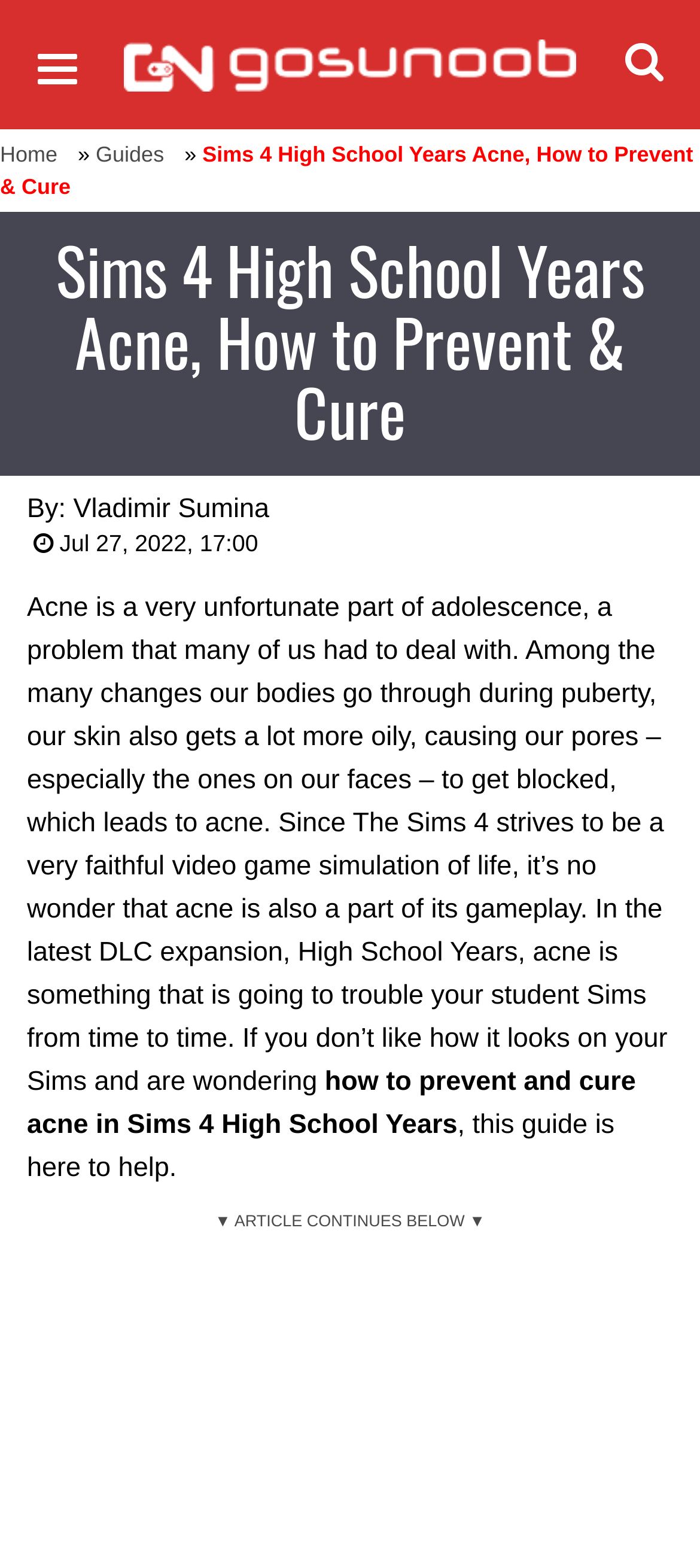Locate the bounding box coordinates for the element described below: "Vladimir Sumina". The coordinates must be four float values between 0 and 1, formatted as [left, top, right, bottom].

[0.105, 0.315, 0.385, 0.334]